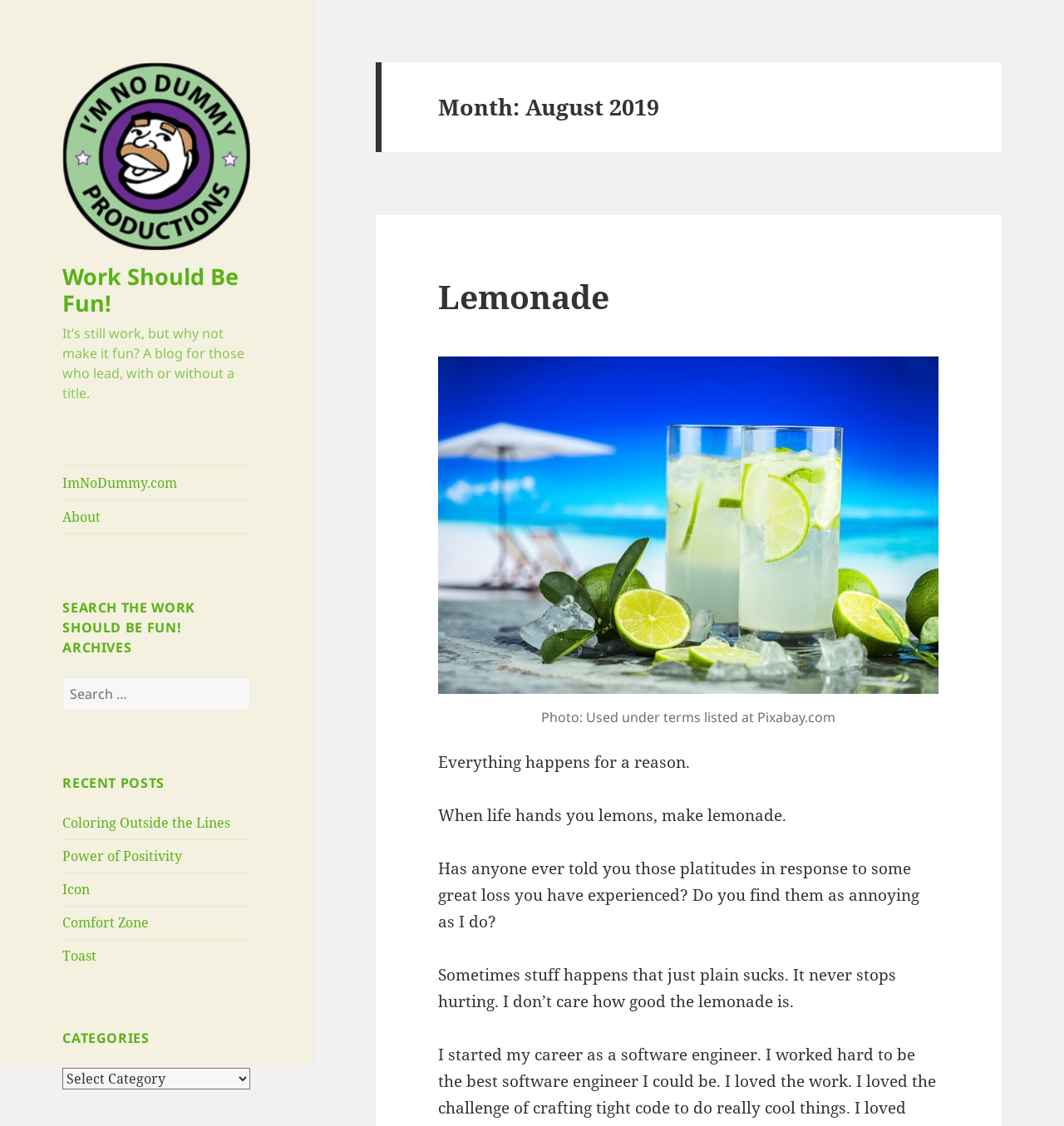Generate a detailed explanation of the webpage's features and information.

The webpage is a blog titled "August 2019 – Work Should Be Fun!" with a focus on leadership and making work enjoyable. At the top, there is a logo image and a link with the same title as the webpage. Below the logo, there is a brief description of the blog's purpose, which is to make work fun for leaders with or without a title.

On the left side, there are several links, including "ImNoDummy.com" and "About", followed by a search bar with a heading "SEARCH THE WORK SHOULD BE FUN! ARCHIVES". The search bar has a text field and a "Search" button.

Below the search bar, there are three sections: "RECENT POSTS", "CATEGORIES", and a blog post titled "Lemonade". The "RECENT POSTS" section lists five recent posts with links, including "Coloring Outside the Lines", "Power of Positivity", "Icon", "Comfort Zone", and "Toast". The "CATEGORIES" section has a dropdown menu with categories.

The blog post "Lemonade" is the main content of the page, featuring an image of a glass of lemonade, a figcaption with a photo credit, and several paragraphs of text. The text discusses the idea that sometimes bad things happen, and making lemonade out of them is not always a solution. The post expresses frustration with platitudes and emphasizes that some losses can never be made up for, no matter how good the "lemonade" is.